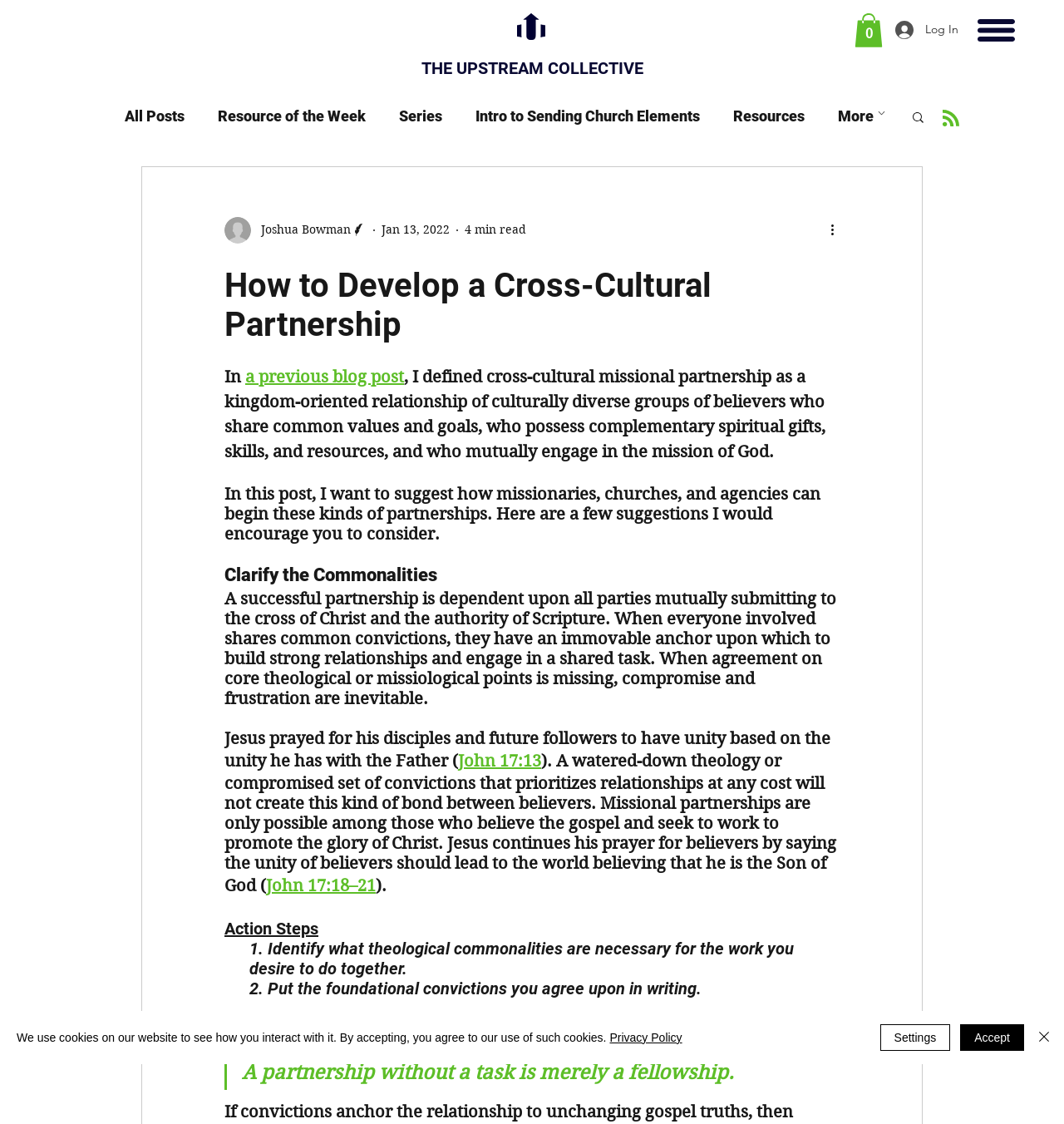What is the name of the collective?
Based on the screenshot, respond with a single word or phrase.

THE UPSTREAM COLLECTIVE